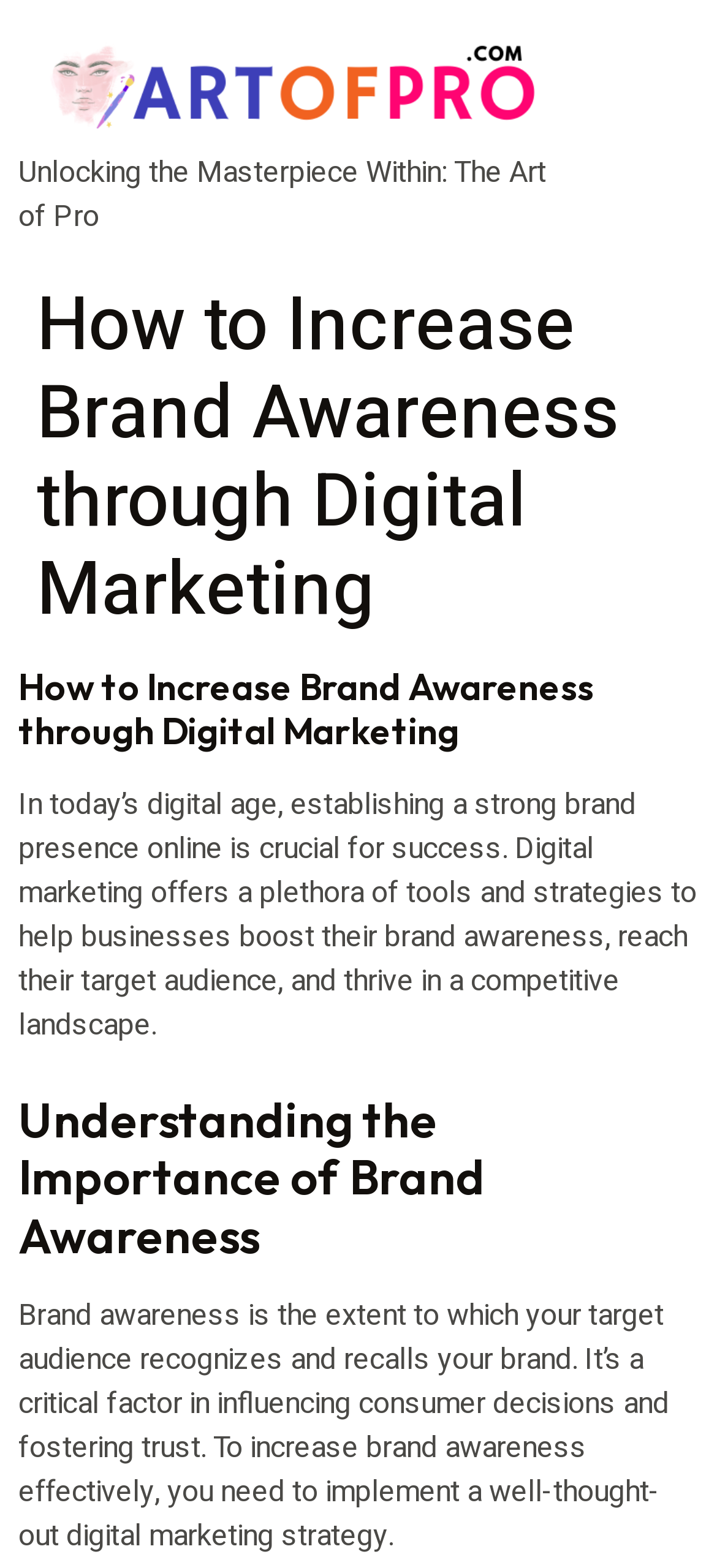Can you give a comprehensive explanation to the question given the content of the image?
What is required to increase brand awareness?

The webpage states that to increase brand awareness effectively, you need to implement a well-thought-out digital marketing strategy. This implies that a strategic approach to digital marketing is necessary to boost brand awareness.